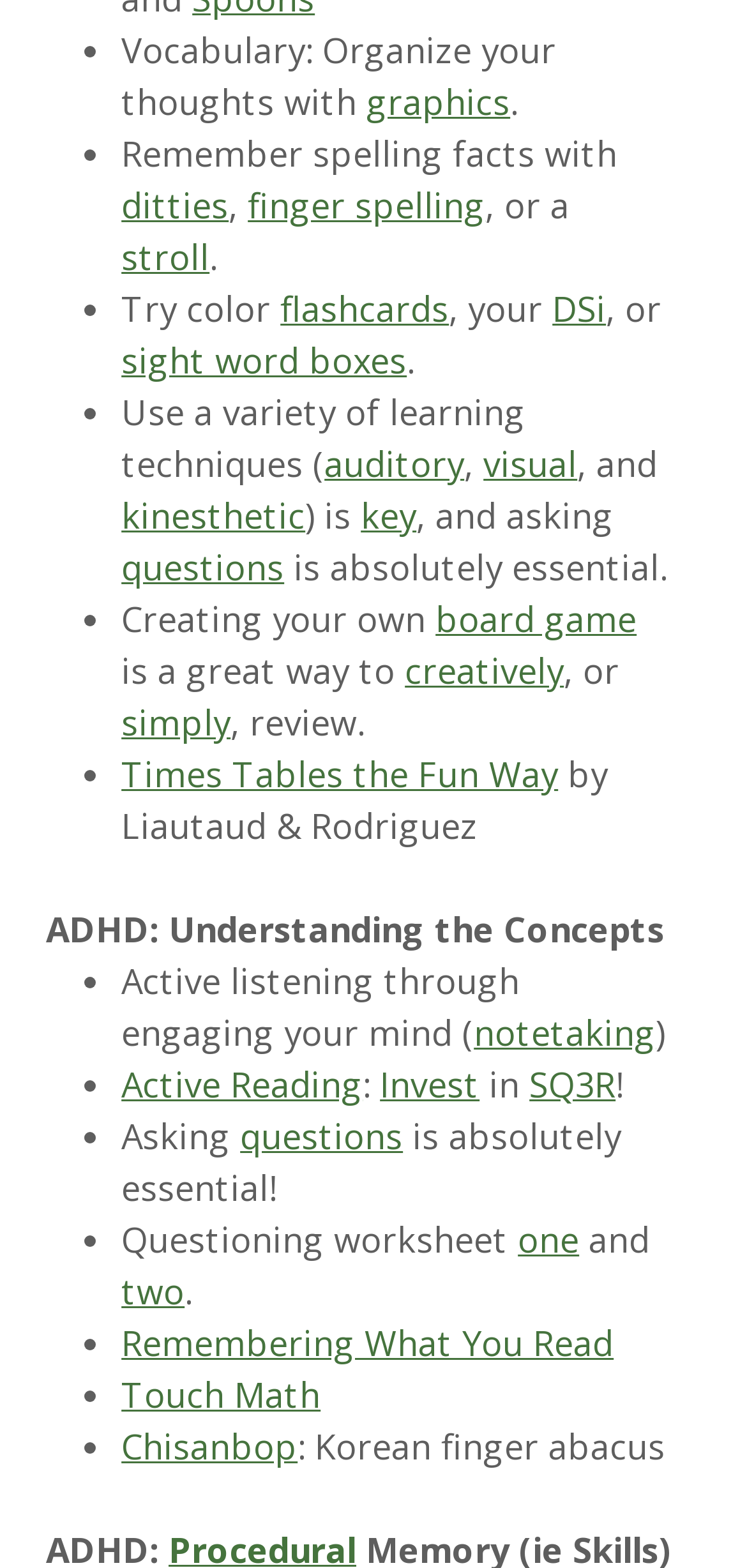Please give a one-word or short phrase response to the following question: 
How many list markers are there on the webpage?

9